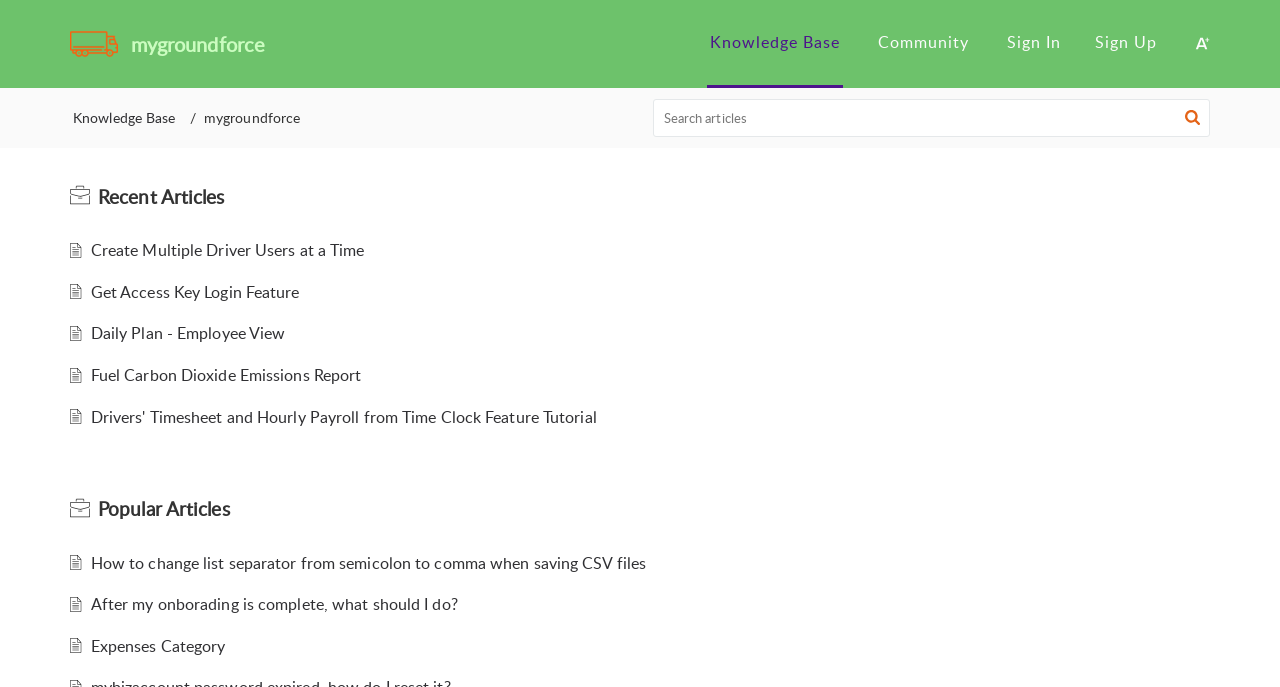Please find the bounding box for the UI component described as follows: "Skip to Content".

[0.016, 0.073, 0.172, 0.143]